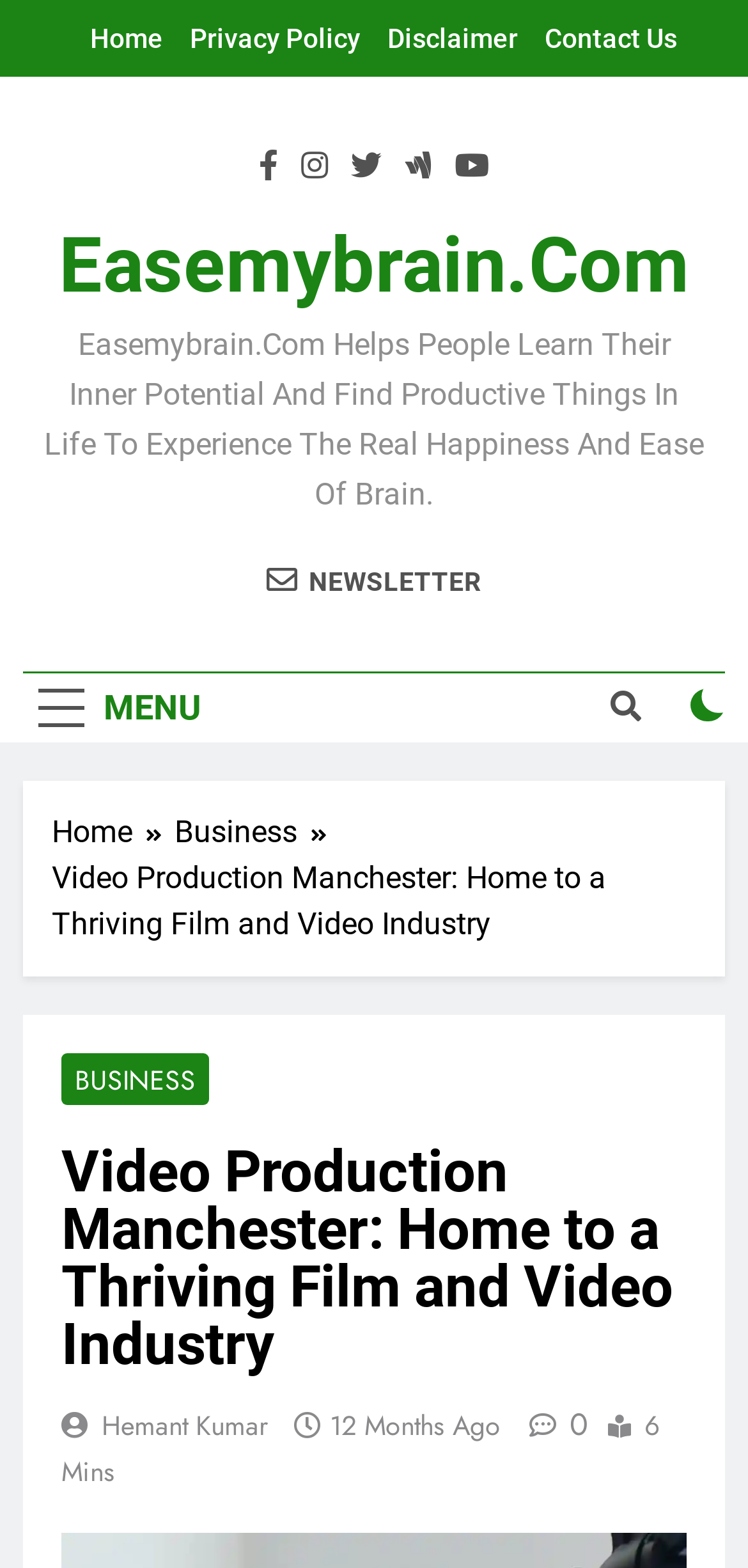Could you provide the bounding box coordinates for the portion of the screen to click to complete this instruction: "Click the Home link"?

[0.121, 0.015, 0.218, 0.034]